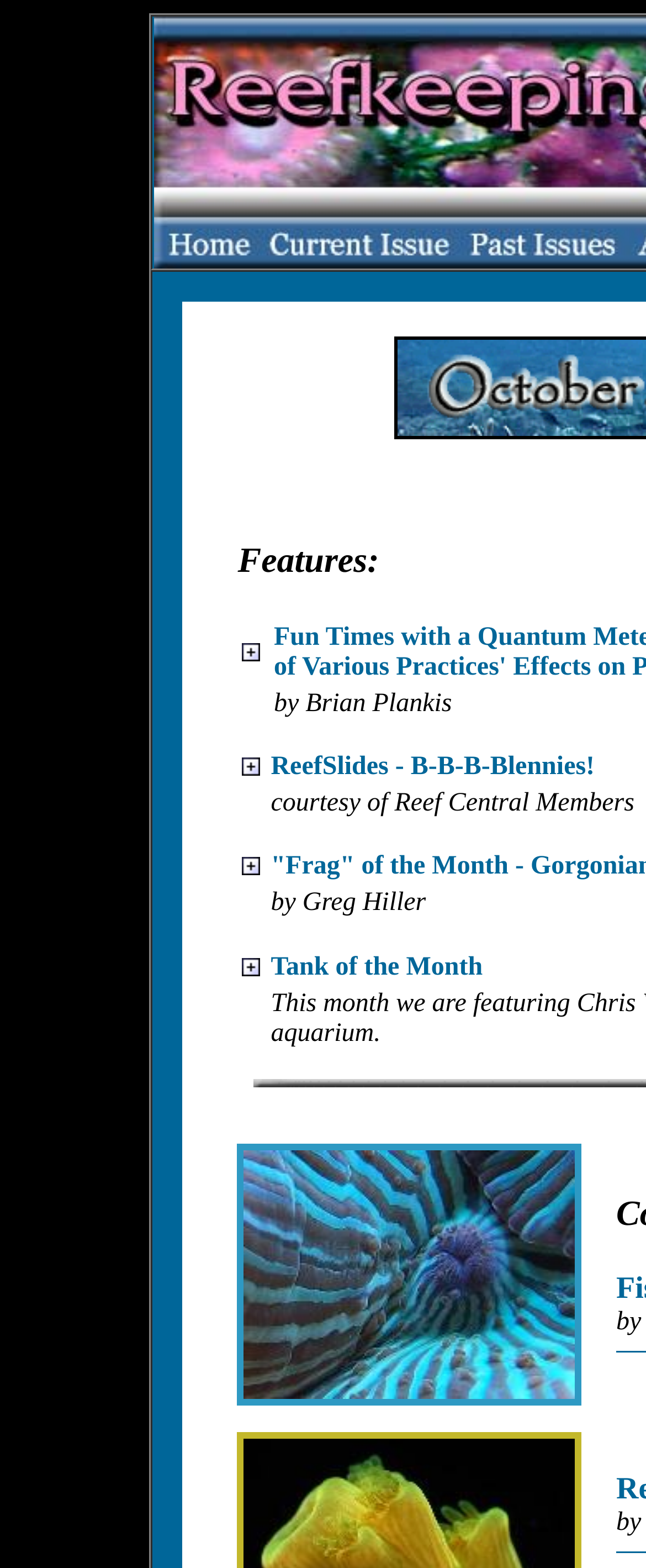Please reply to the following question with a single word or a short phrase:
What is the text of the last link?

Tank of the Month